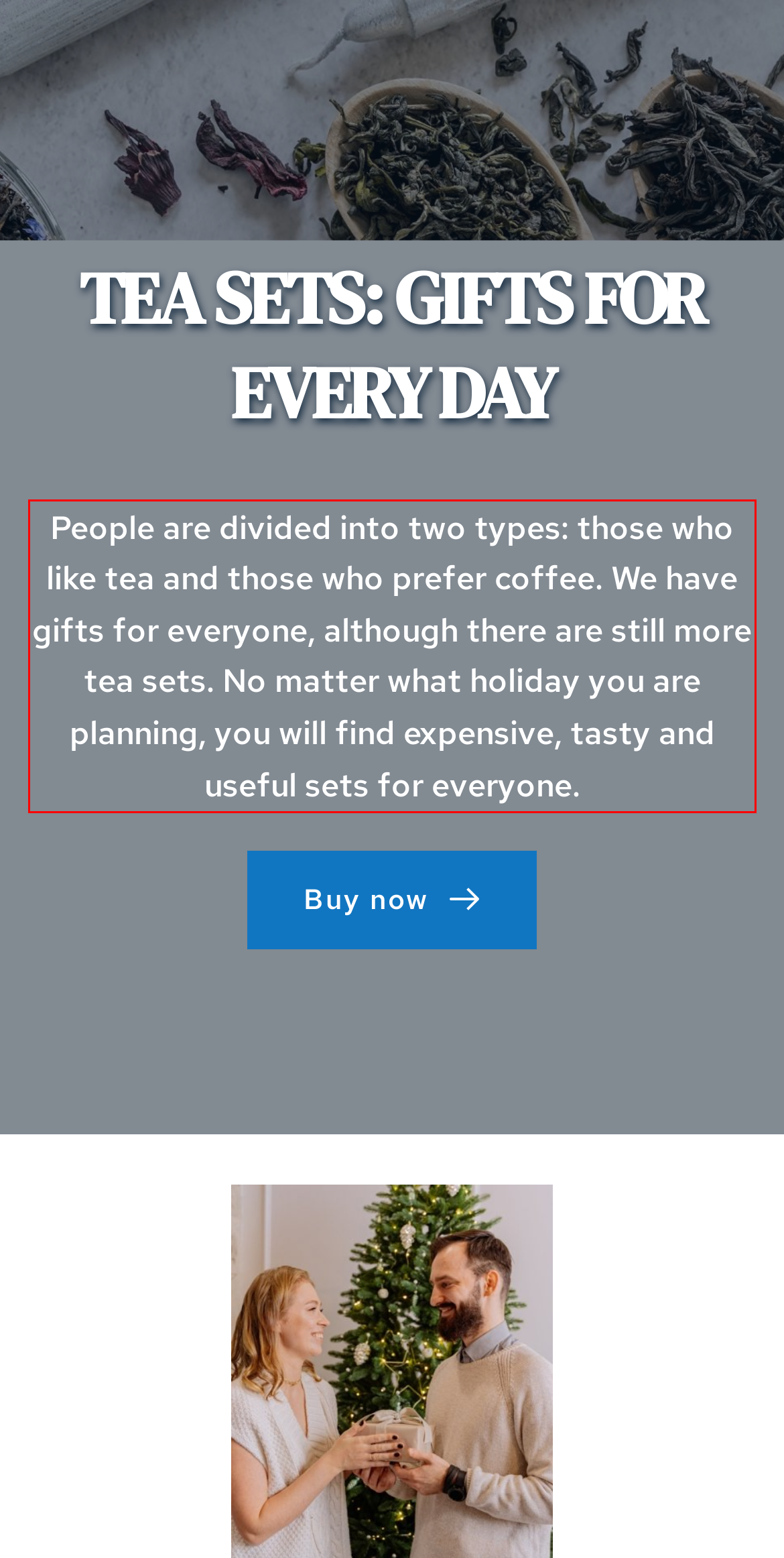Given a screenshot of a webpage, locate the red bounding box and extract the text it encloses.

People are divided into two types: those who like tea and those who prefer coffee. We have gifts for everyone, although there are still more tea sets. No matter what holiday you are planning, you will find expensive, tasty and useful sets for everyone.